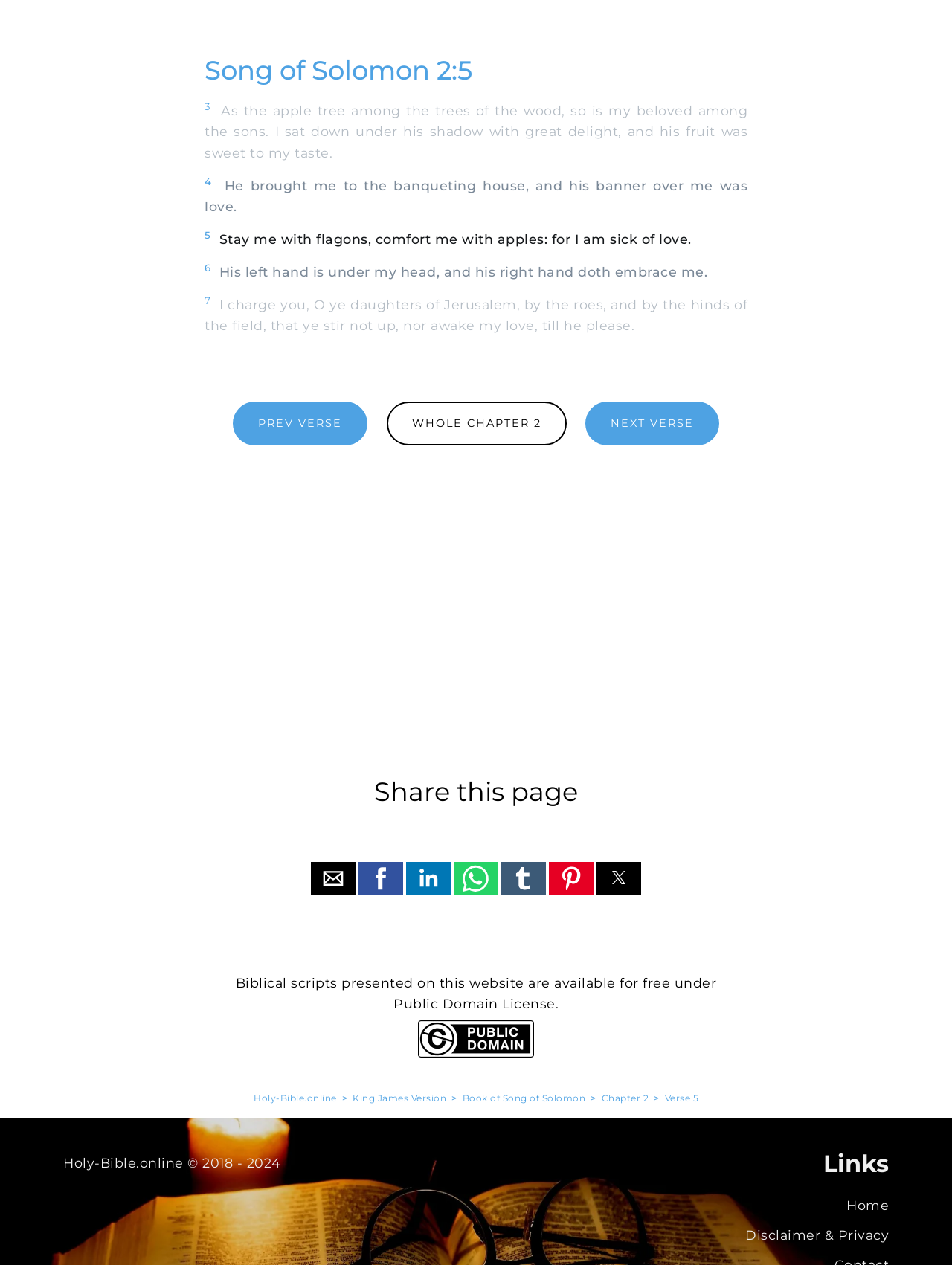Determine the bounding box of the UI element mentioned here: "Home". The coordinates must be in the format [left, top, right, bottom] with values ranging from 0 to 1.

[0.889, 0.947, 0.934, 0.959]